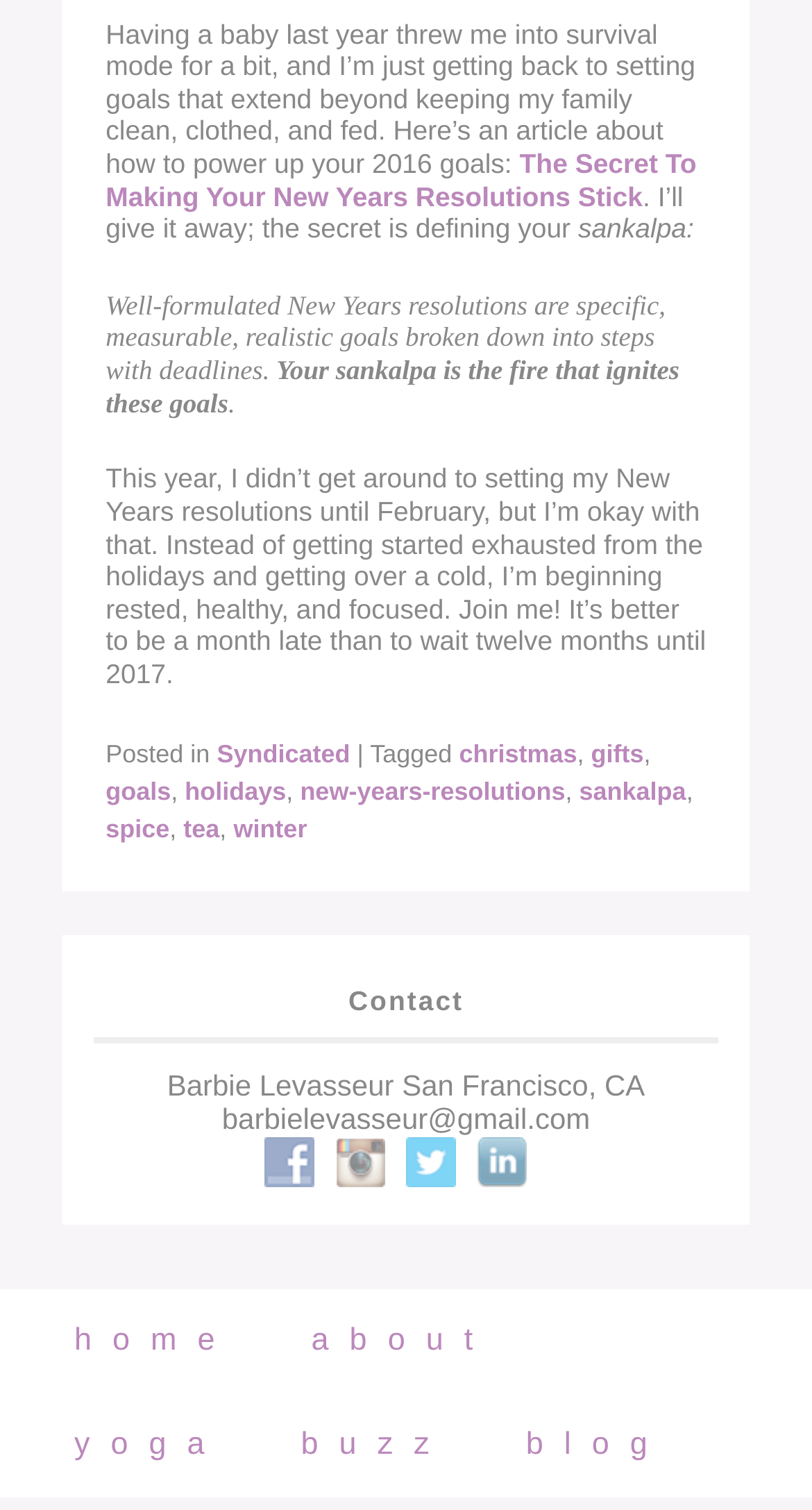Pinpoint the bounding box coordinates of the element you need to click to execute the following instruction: "View the blog". The bounding box should be represented by four float numbers between 0 and 1, in the format [left, top, right, bottom].

[0.601, 0.923, 0.87, 0.992]